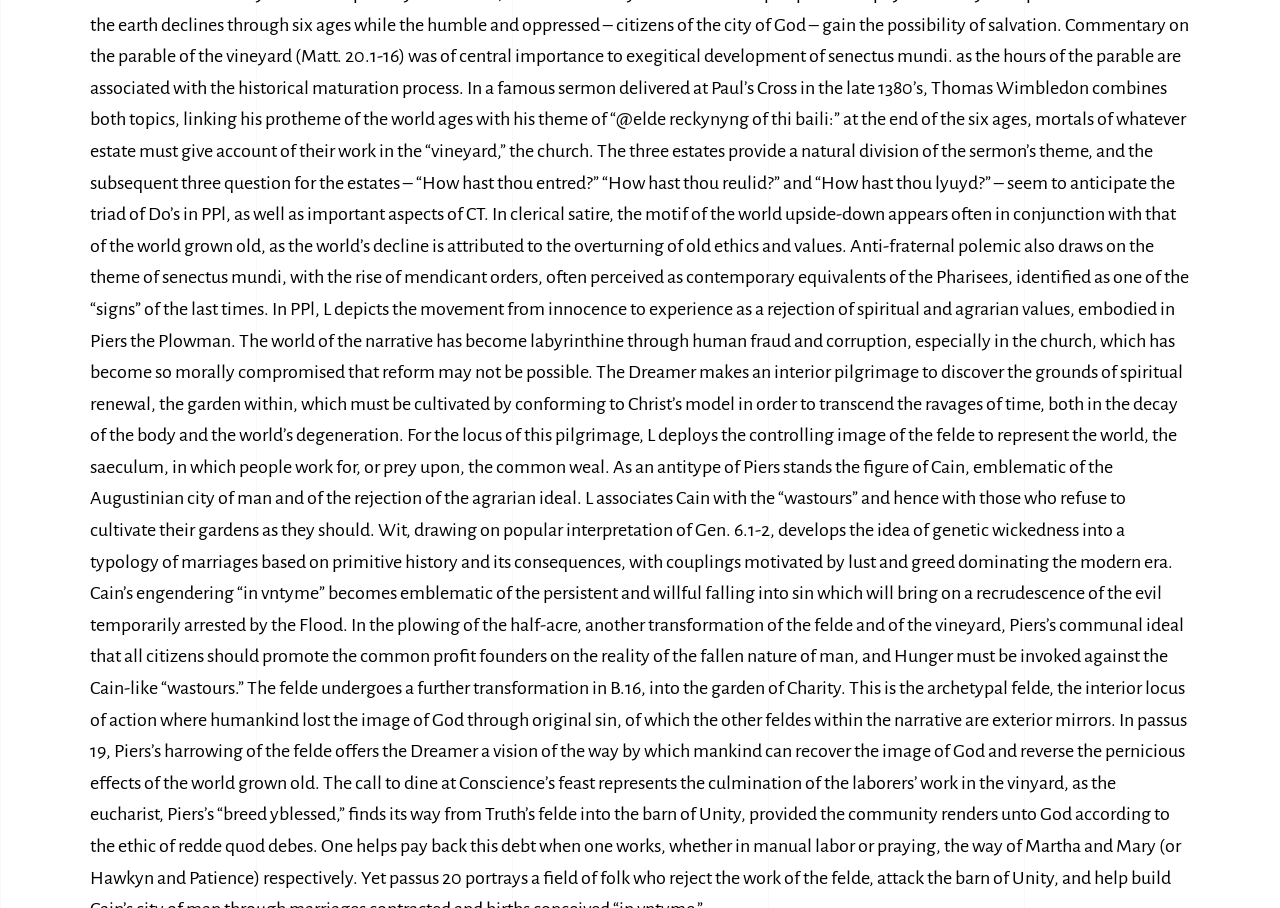Based on the element description: "alt="Piers Logo"", identify the bounding box coordinates for this UI element. The coordinates must be four float numbers between 0 and 1, listed as [left, top, right, bottom].

[0.07, 0.481, 0.334, 0.58]